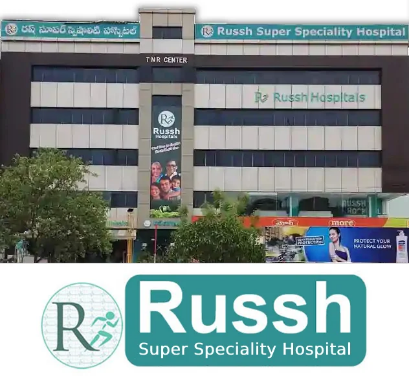Based on the image, please elaborate on the answer to the following question:
What is the atmosphere of the hospital?

A large banner showcases friendly faces, emphasizing the hospital's welcoming atmosphere and focus on patient care, which is further enhanced by the surrounding greenery that adds a touch of nature.